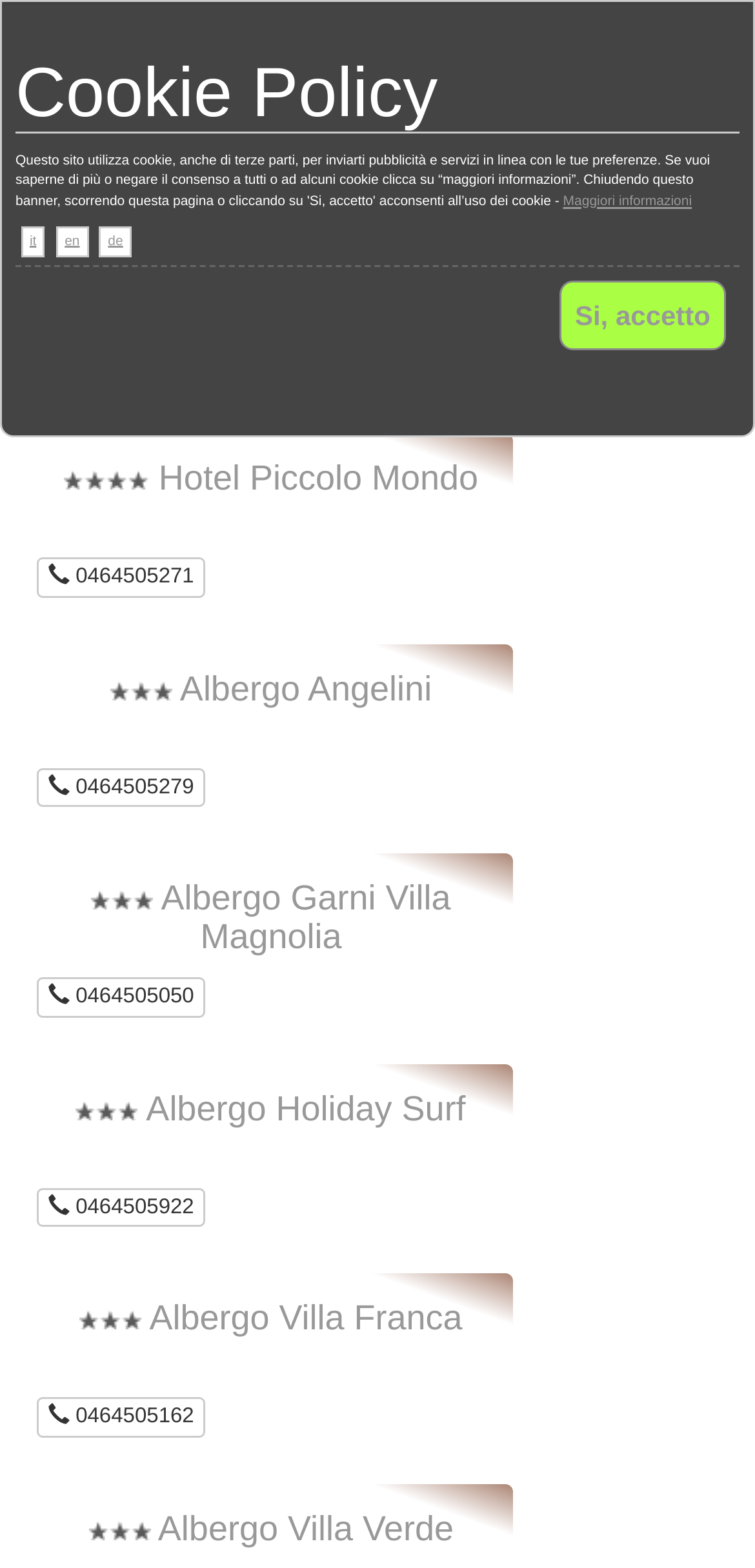Determine the bounding box coordinates of the clickable element to achieve the following action: 'Browse the page of Albergo Holiday Surf'. Provide the coordinates as four float values between 0 and 1, formatted as [left, top, right, bottom].

[0.193, 0.694, 0.617, 0.719]